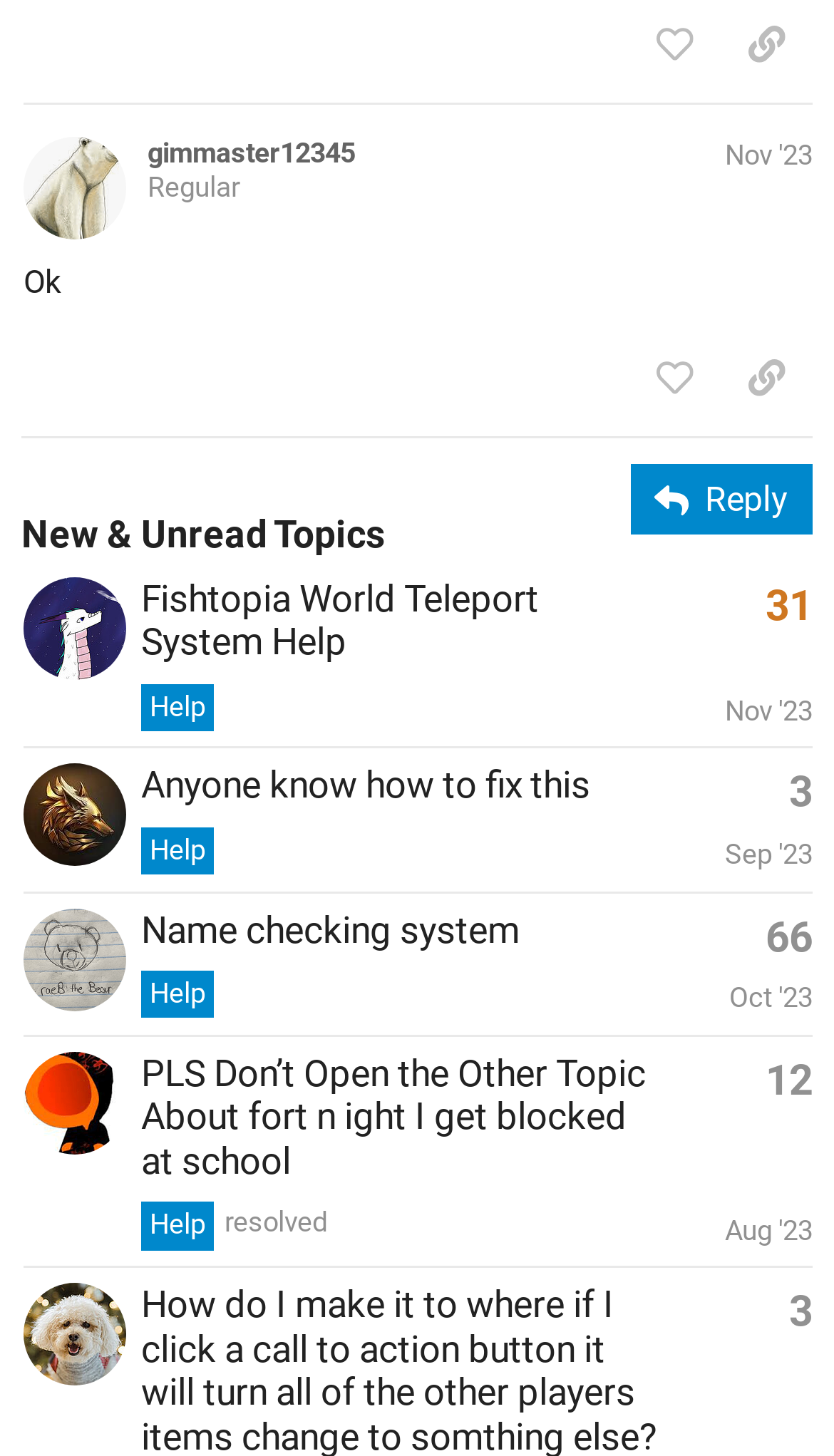What is the status of the topic 'ABCD's profile, latest poster'?
Using the image, answer in one word or phrase.

resolved